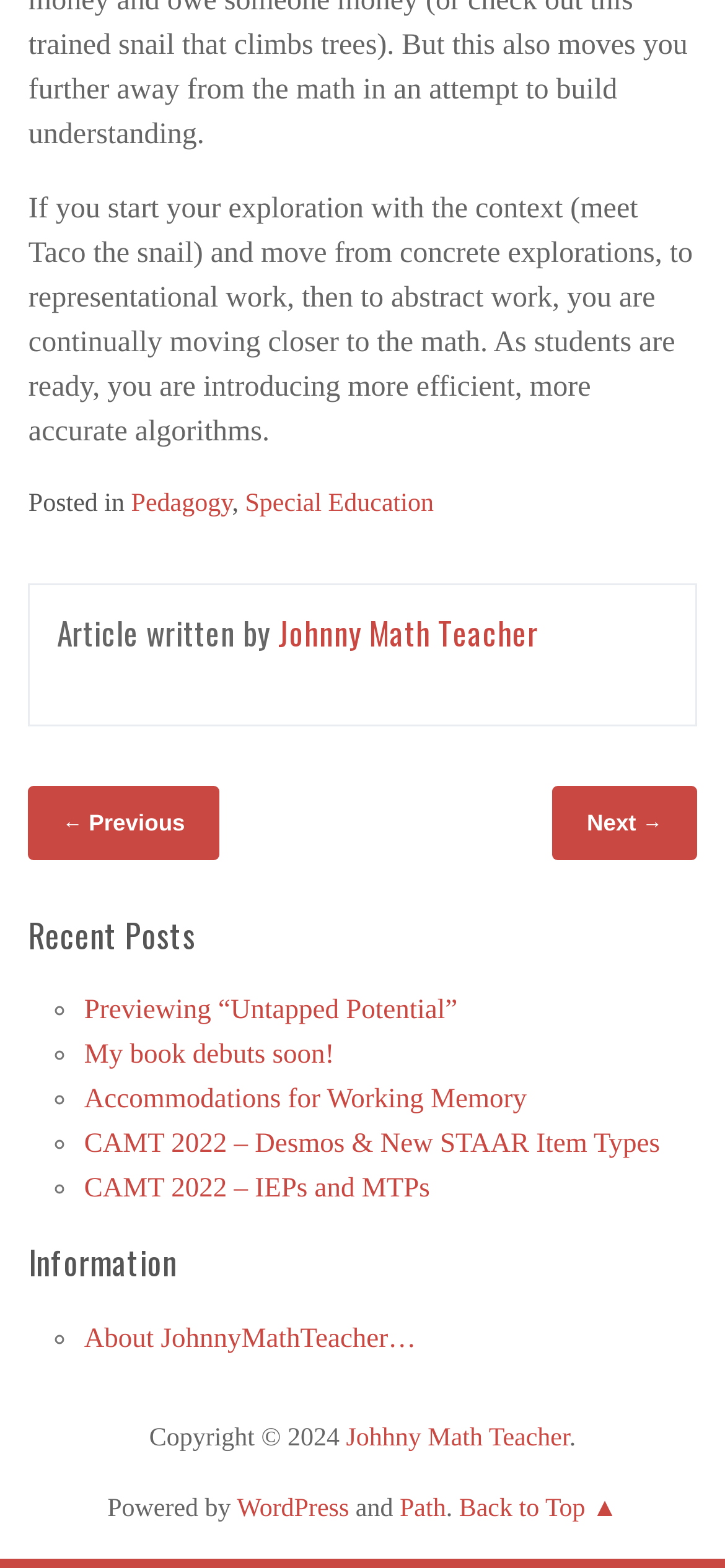Pinpoint the bounding box coordinates of the element to be clicked to execute the instruction: "Go back to the top of the page".

[0.633, 0.954, 0.852, 0.971]